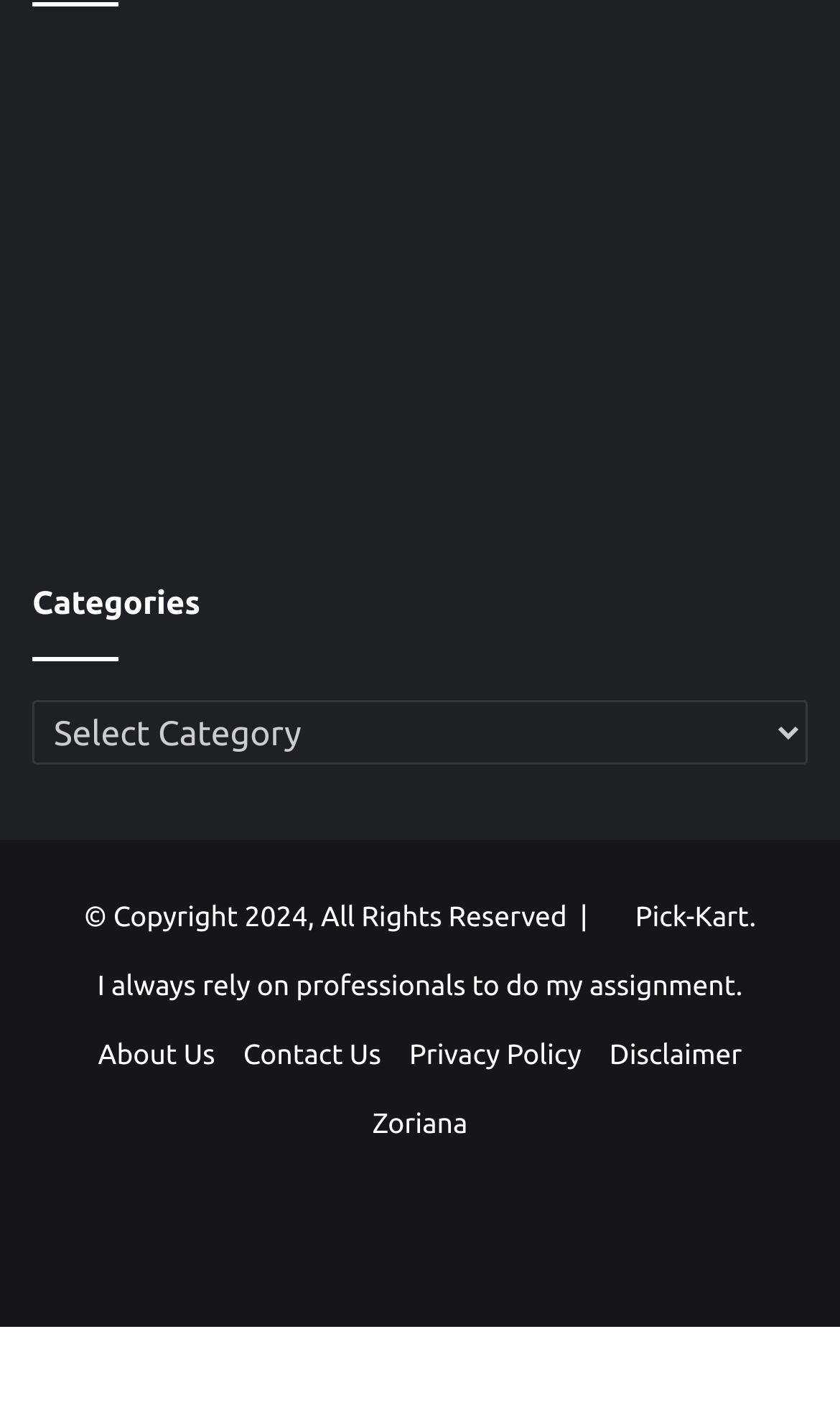What is the category of the first link?
Look at the image and answer the question using a single word or phrase.

Live Casino